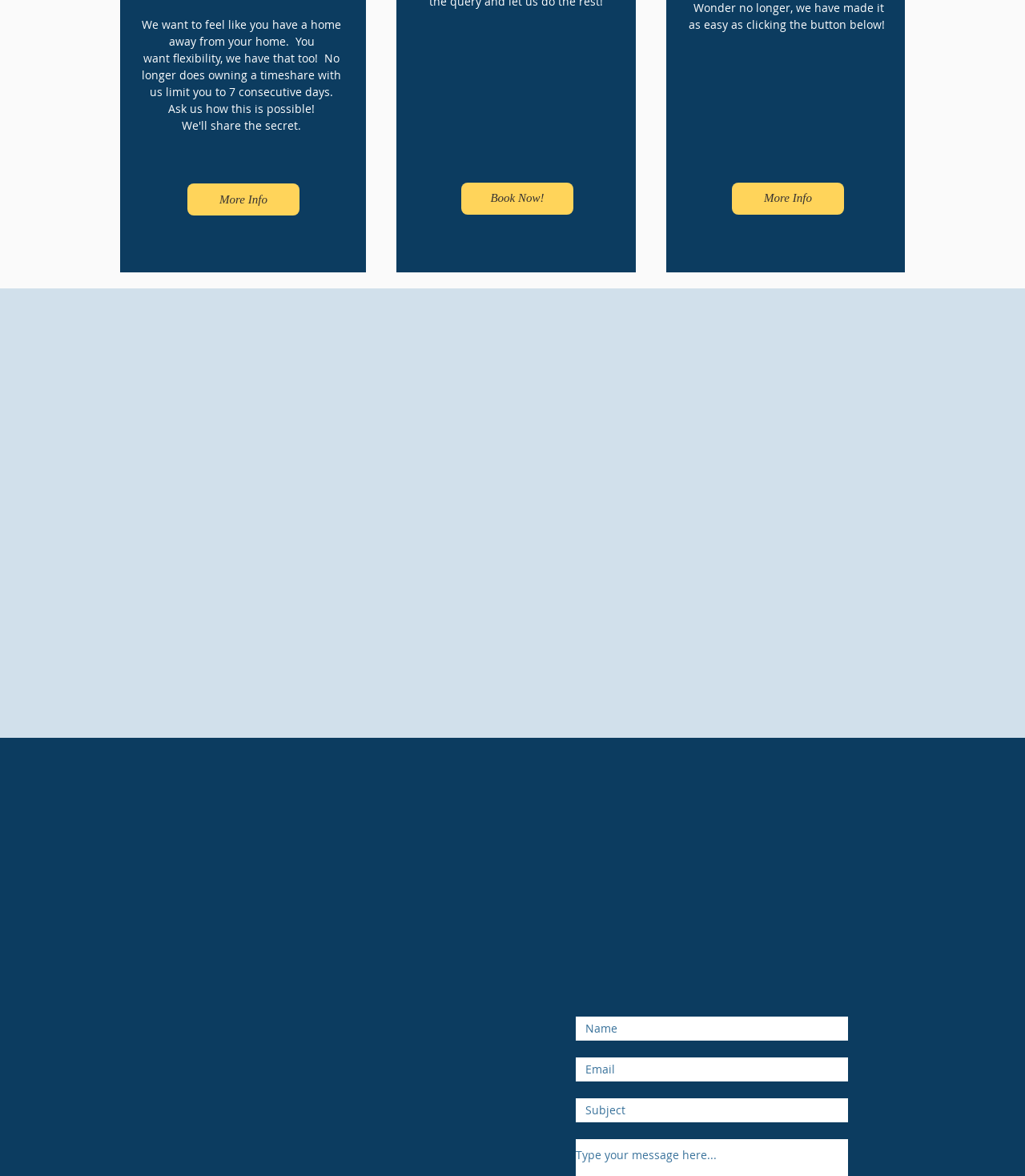What is the location of the timeshare?
Refer to the image and provide a detailed answer to the question.

The location of the timeshare is mentioned in the text as McCall, Idaho, and the address is also provided as 1607 Davis Ave Apt #149, McCall, Idaho 83638.